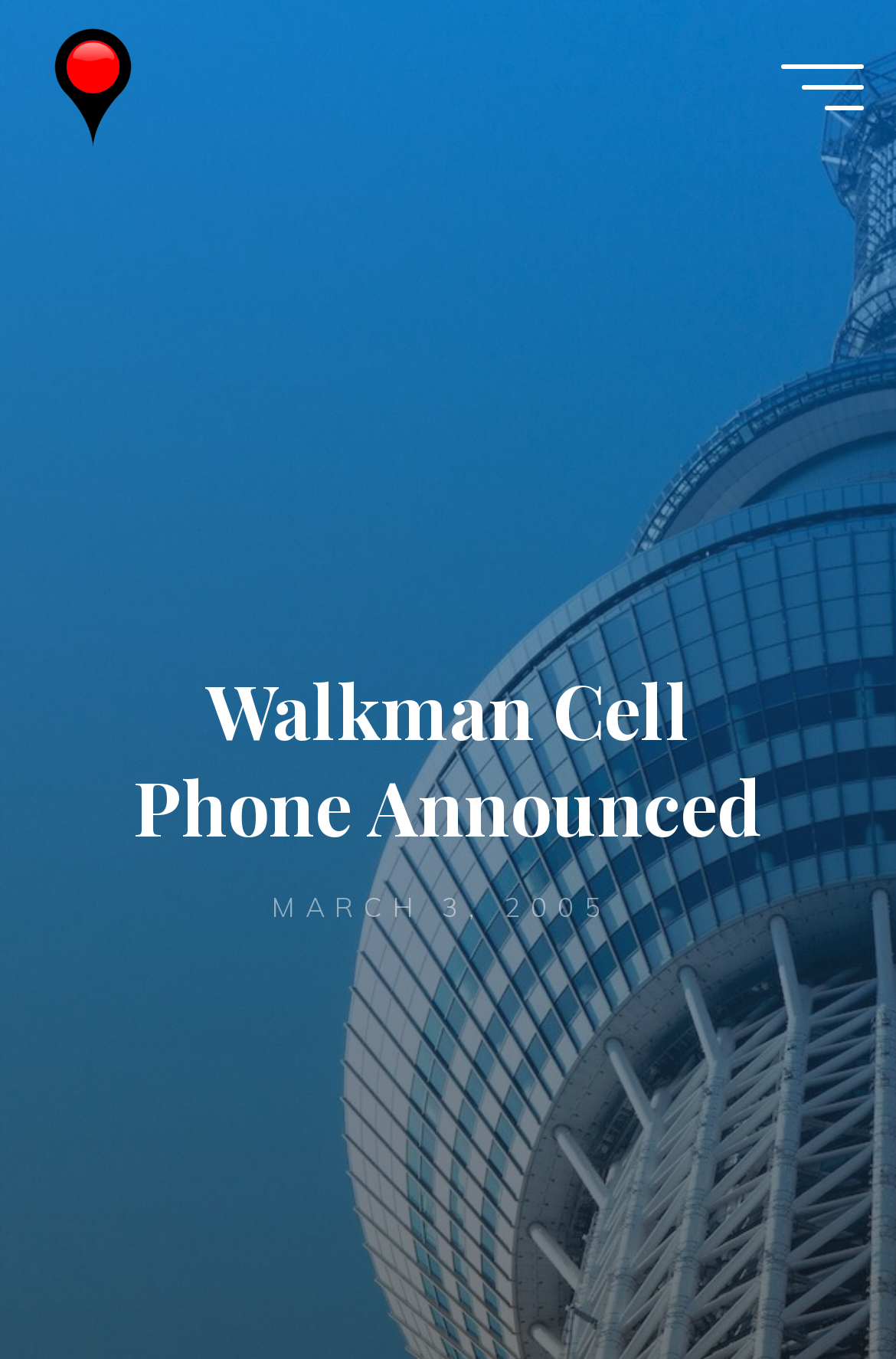Using the given element description, provide the bounding box coordinates (top-left x, top-left y, bottom-right x, bottom-right y) for the corresponding UI element in the screenshot: aria-label="Main menu"

[0.871, 0.047, 0.963, 0.08]